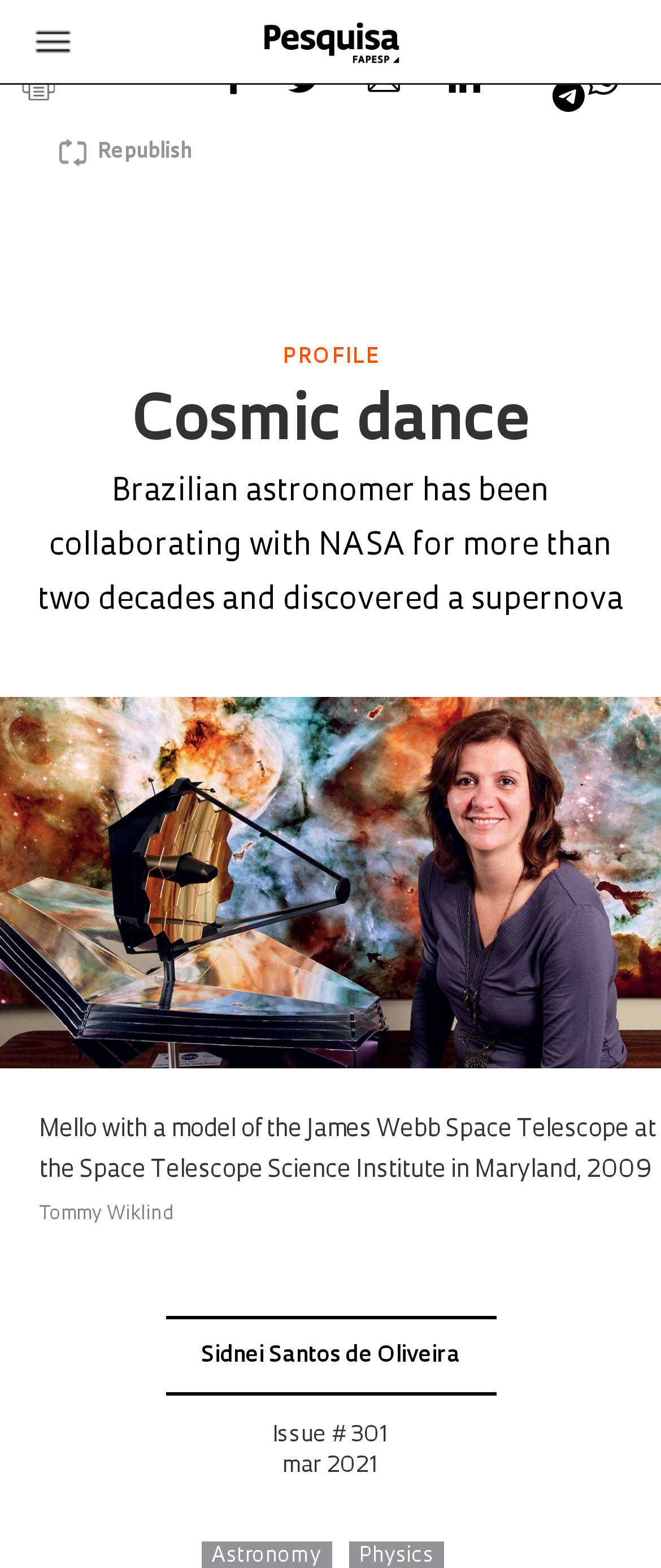Determine the bounding box coordinates of the area to click in order to meet this instruction: "Search this site".

None